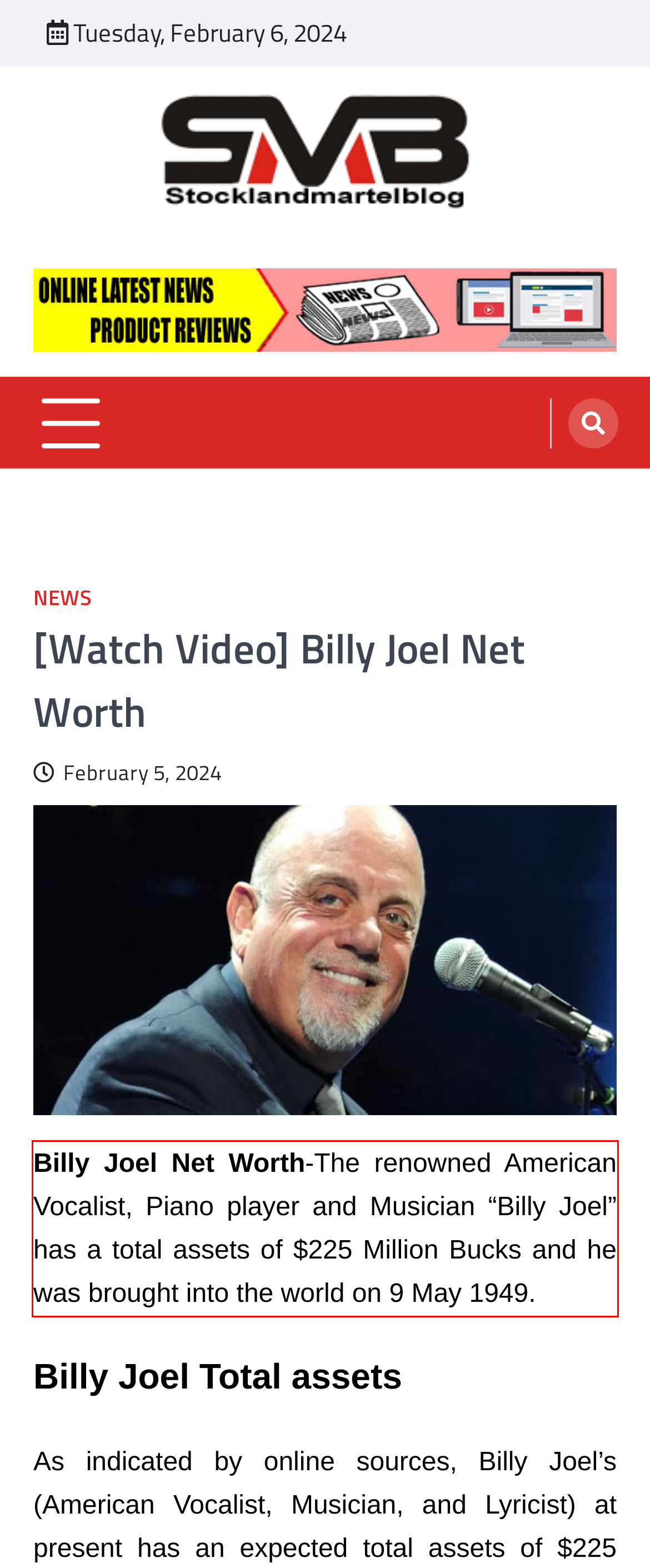You are provided with a webpage screenshot that includes a red rectangle bounding box. Extract the text content from within the bounding box using OCR.

Billy Joel Net Worth-The renowned American Vocalist, Piano player and Musician “Billy Joel” has a total assets of $225 Million Bucks and he was brought into the world on 9 May 1949.